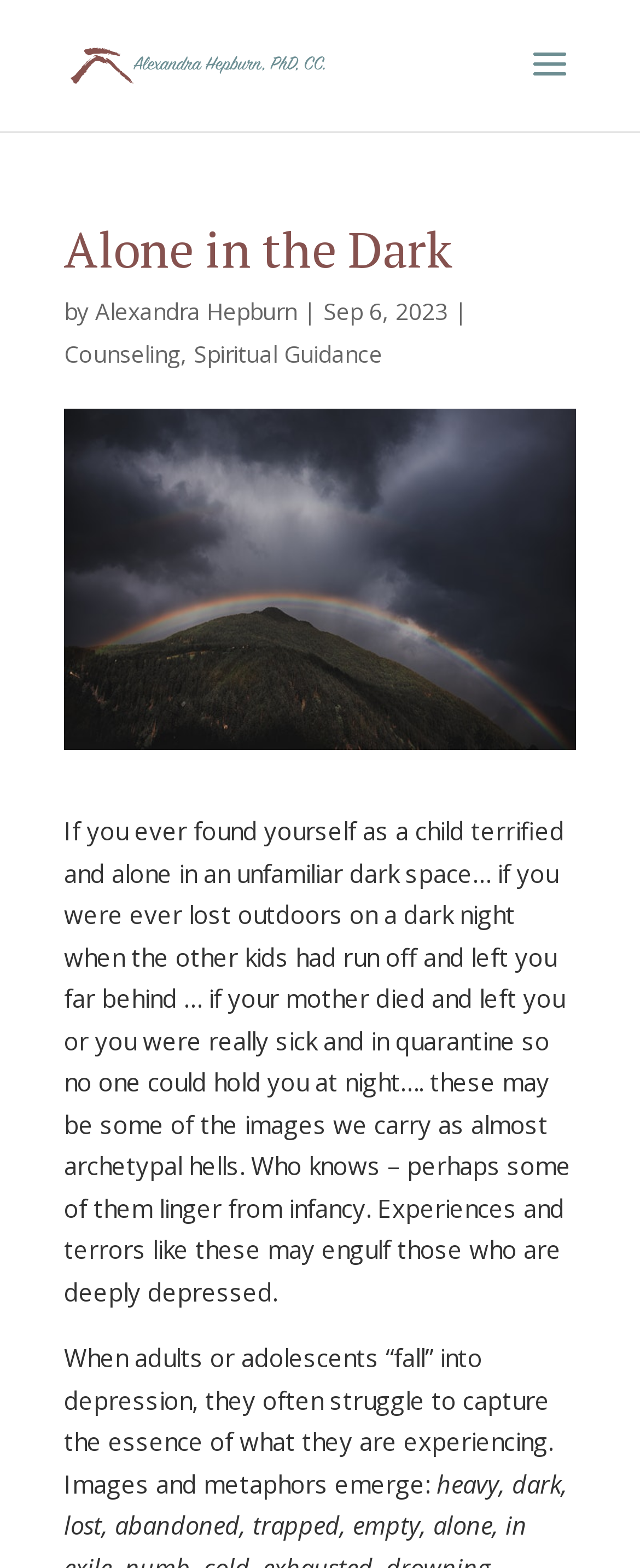Summarize the webpage with intricate details.

The webpage is about a personal reflection on experiences of fear, loneliness, and depression. At the top, there is a heading "Alone in the Dark" with the author's name "Alexandra Hepburn" written beside it. Below the heading, there is a brief description "by Alexandra Hepburn" followed by the date "Sep 6, 2023". 

To the left of the heading, there is a small image of Alexandra Hepburn. Below the author's information, there are two links, "Counseling" and "Spiritual Guidance", placed side by side. 

The main content of the webpage is a passage of text that describes the feelings of being alone and scared as a child, and how these experiences can linger and contribute to depression in adulthood. The text is divided into two paragraphs, with the first one describing the terrifying experiences and the second one explaining how these experiences can be difficult to put into words.